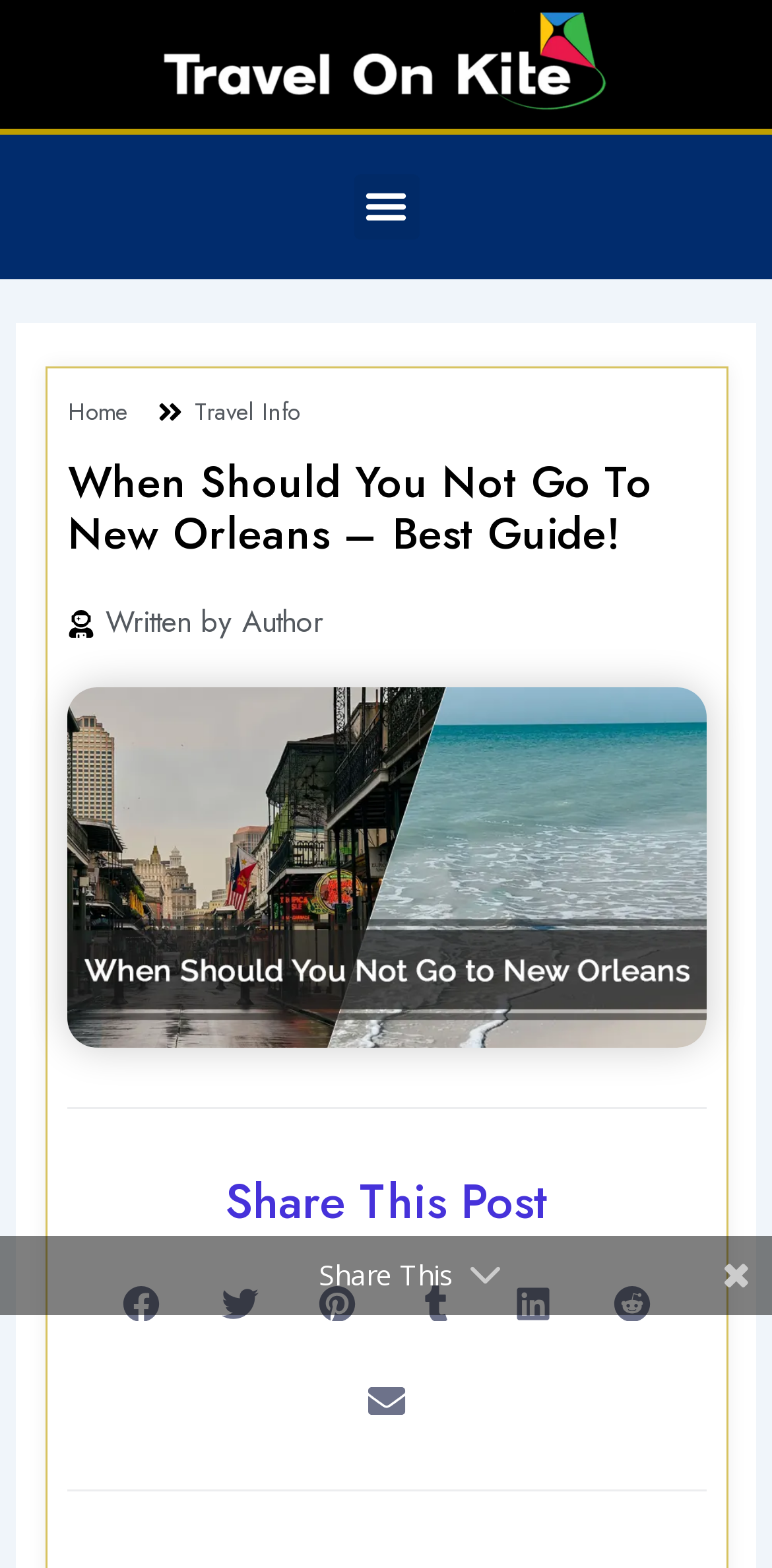Provide a single word or phrase answer to the question: 
What is the worst time to visit New Orleans?

Late May to early October